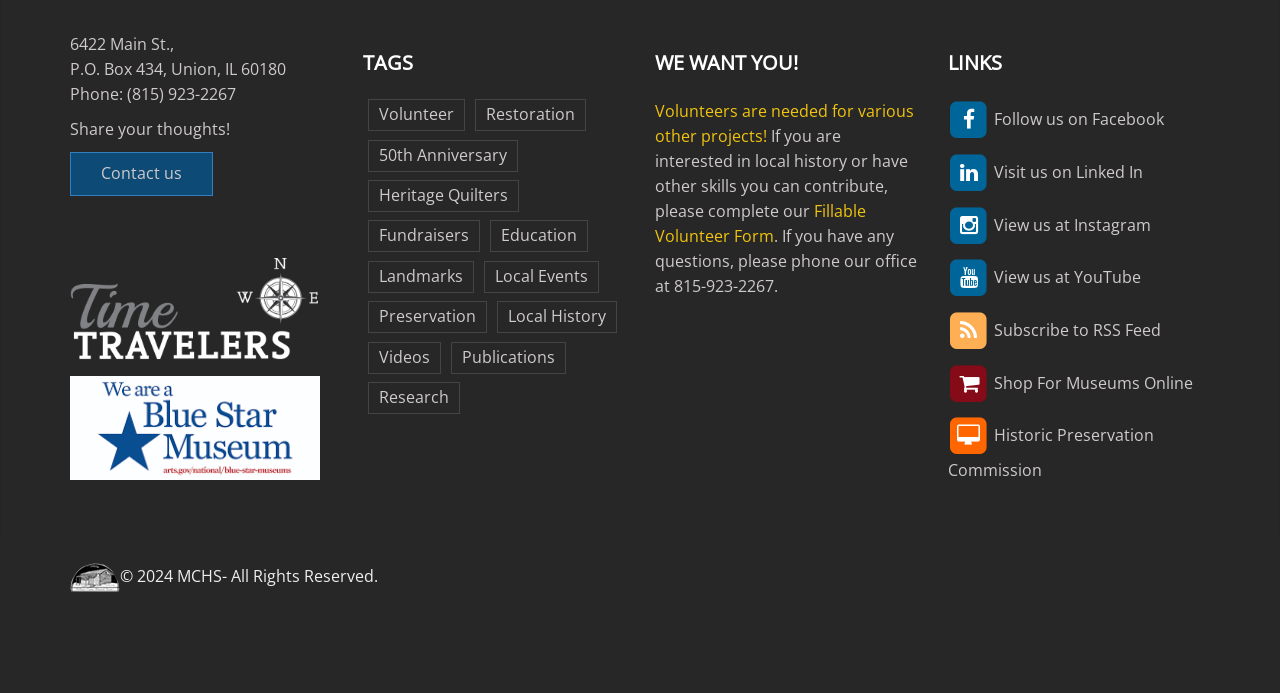Indicate the bounding box coordinates of the element that must be clicked to execute the instruction: "Explore Volunteer opportunities". The coordinates should be given as four float numbers between 0 and 1, i.e., [left, top, right, bottom].

[0.287, 0.143, 0.363, 0.189]